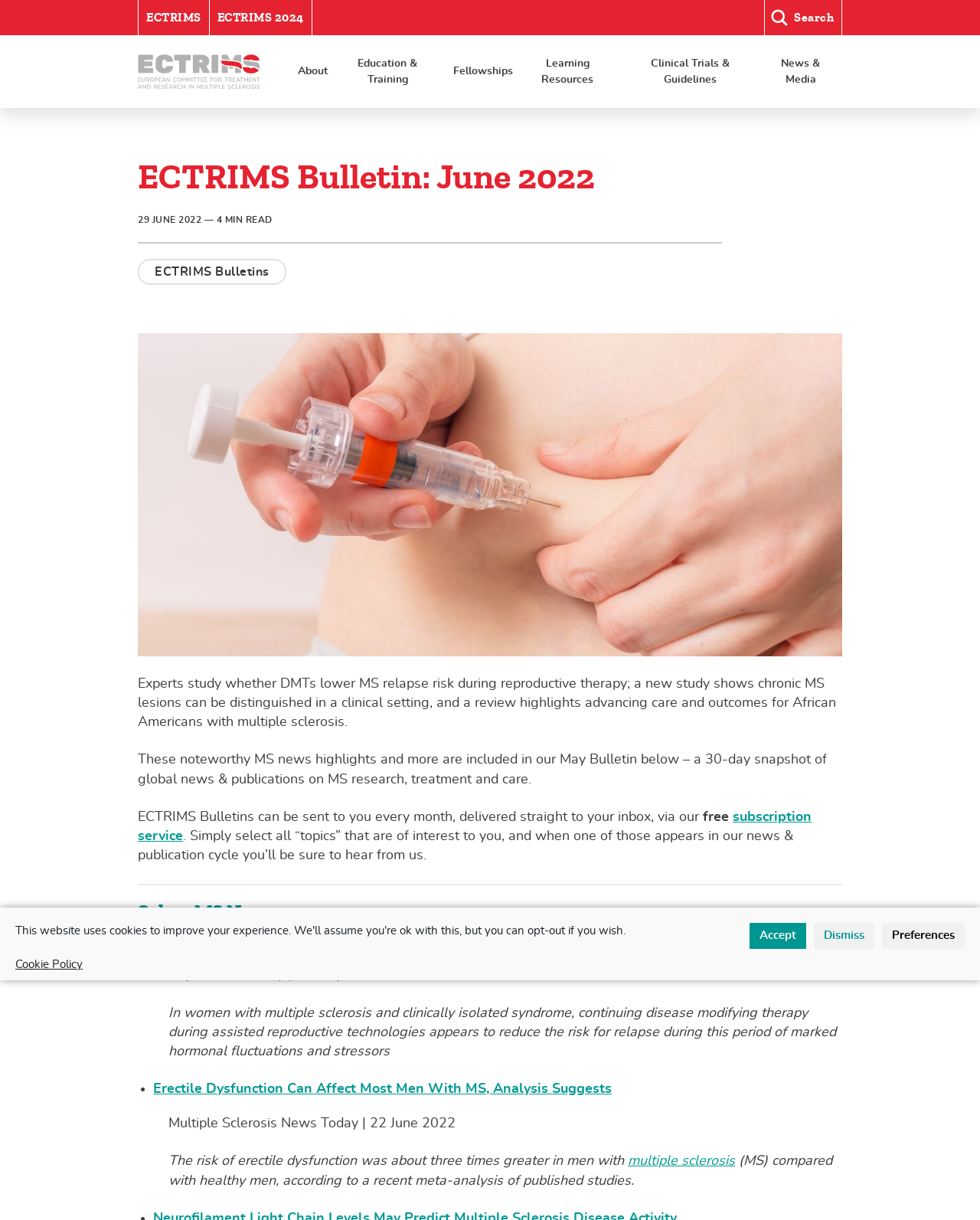Can you identify and provide the main heading of the webpage?

ECTRIMS Bulletin: June 2022